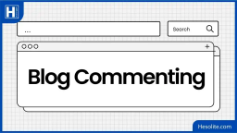What is the likely purpose of the associated link?
Provide a concise answer using a single word or phrase based on the image.

To provide SEO content